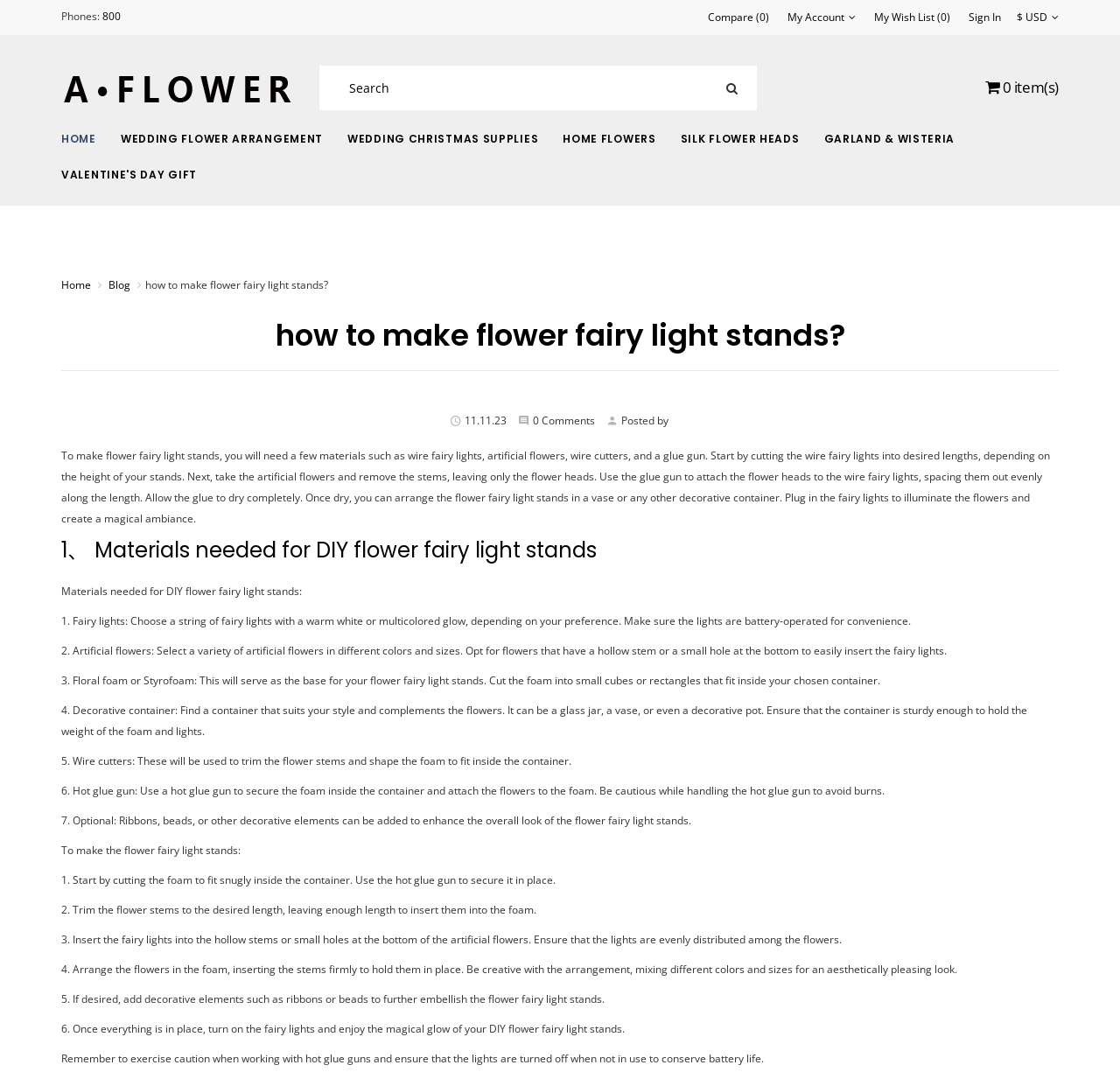Identify the bounding box coordinates for the region to click in order to carry out this instruction: "Visit the Algarve page". Provide the coordinates using four float numbers between 0 and 1, formatted as [left, top, right, bottom].

[0.055, 0.07, 0.269, 0.099]